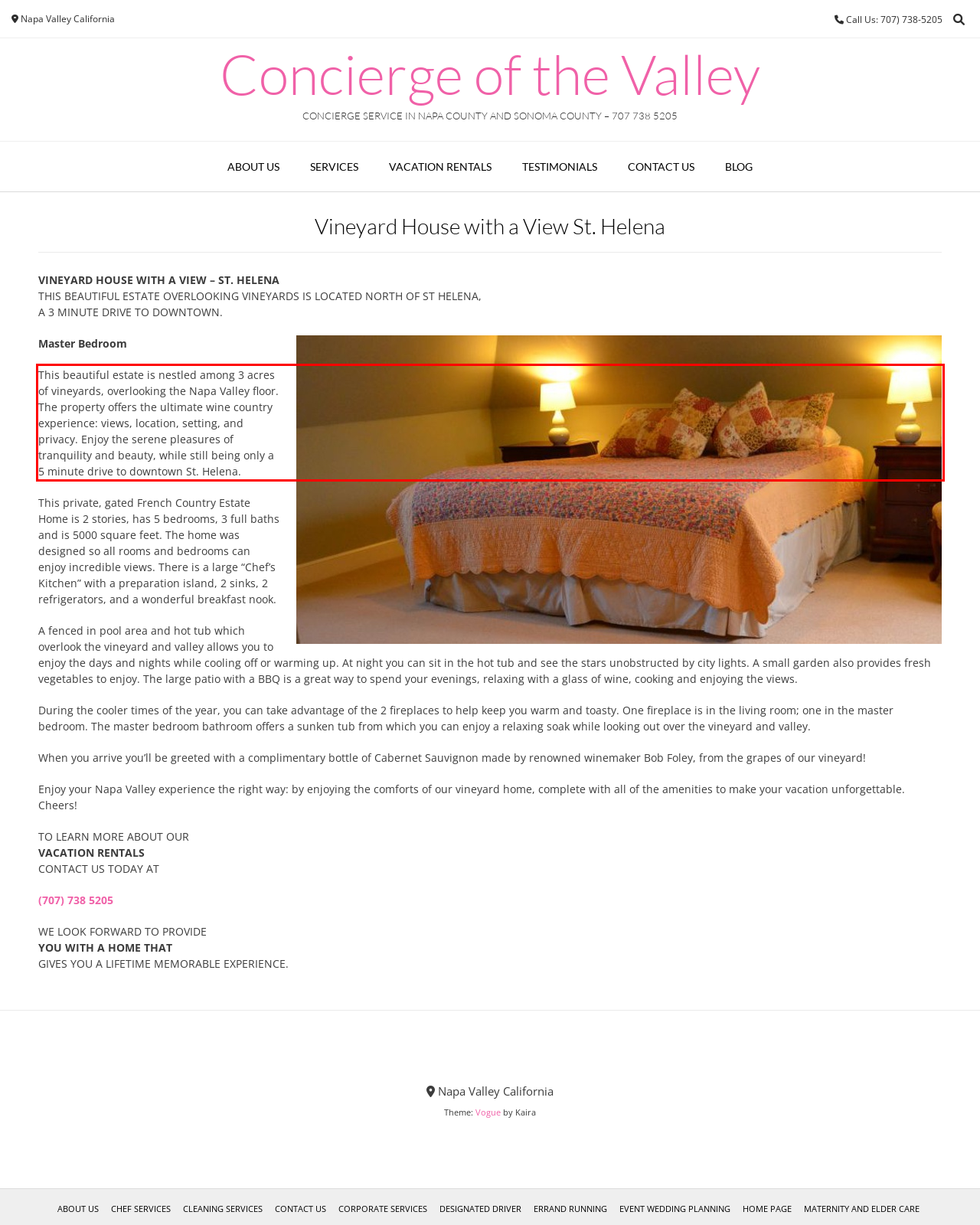Observe the screenshot of the webpage, locate the red bounding box, and extract the text content within it.

This beautiful estate is nestled among 3 acres of vineyards, overlooking the Napa Valley floor. The property offers the ultimate wine country experience: views, location, setting, and privacy. Enjoy the serene pleasures of tranquility and beauty, while still being only a 5 minute drive to downtown St. Helena.